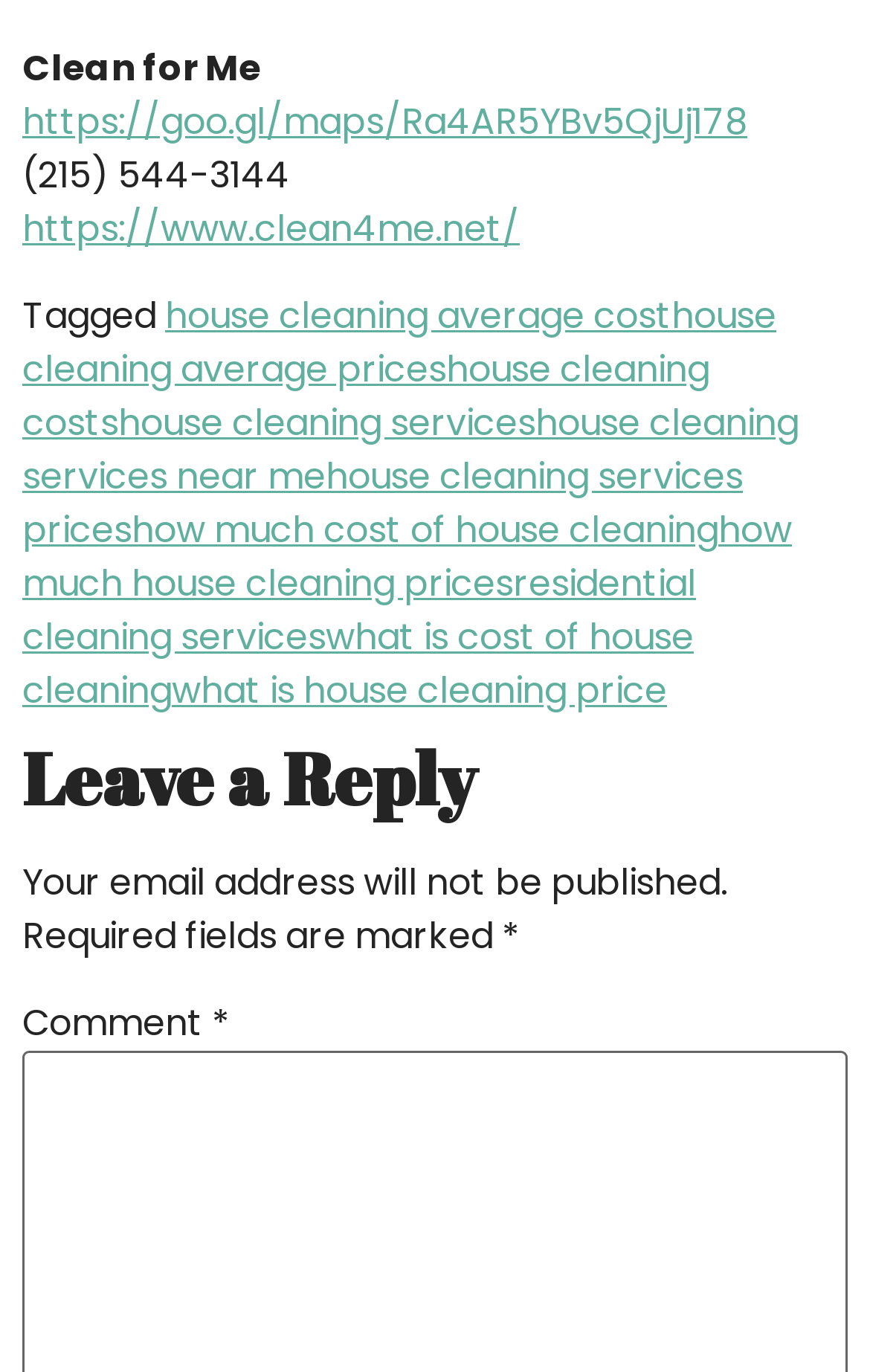Locate the bounding box coordinates of the clickable area to execute the instruction: "call the phone number". Provide the coordinates as four float numbers between 0 and 1, represented as [left, top, right, bottom].

[0.026, 0.11, 0.333, 0.147]